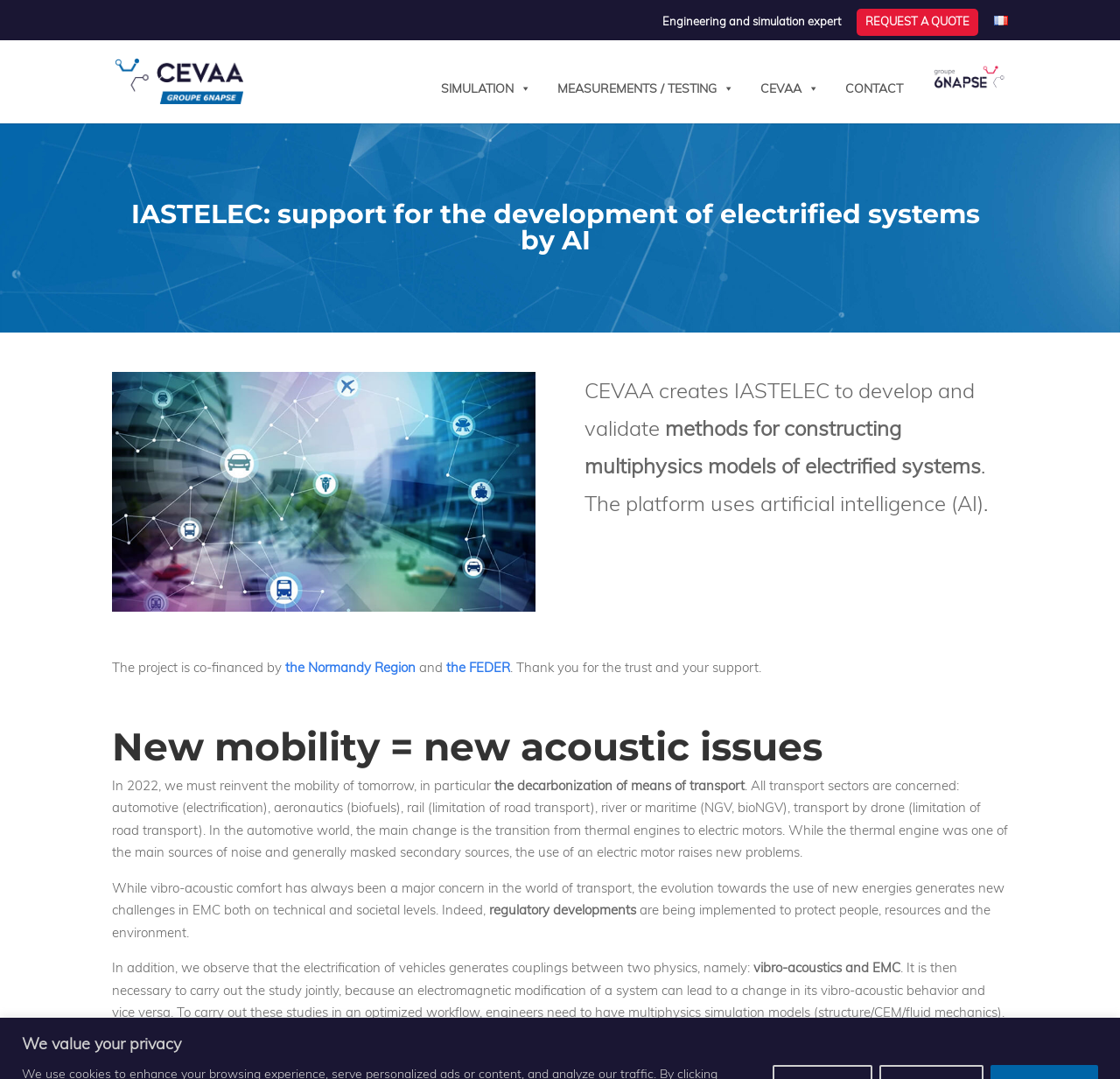Please give the bounding box coordinates of the area that should be clicked to fulfill the following instruction: "Click the 'CEVAA' link". The coordinates should be in the format of four float numbers from 0 to 1, i.e., [left, top, right, bottom].

[0.103, 0.066, 0.222, 0.082]